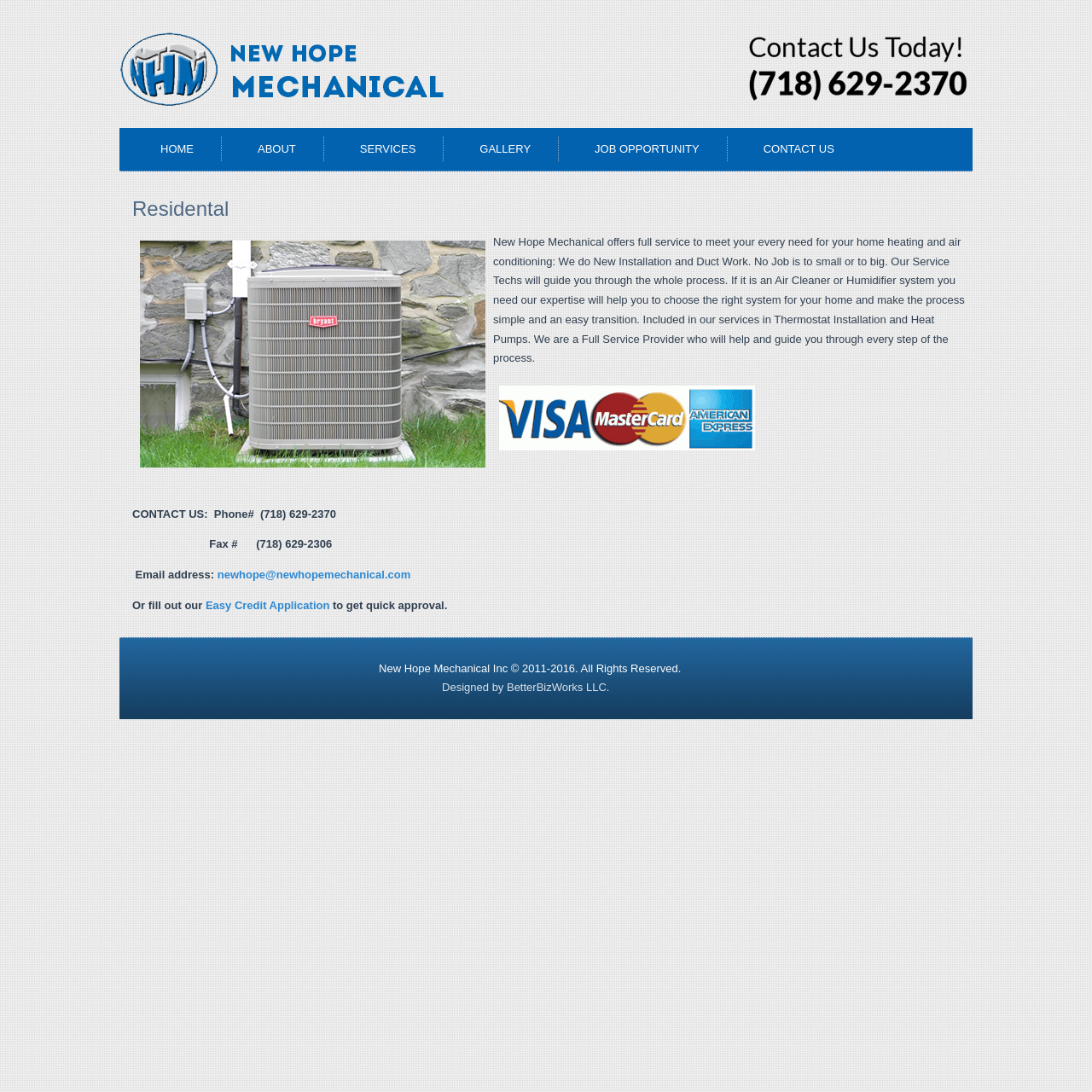Locate the bounding box coordinates of the clickable area needed to fulfill the instruction: "Contact US".

[0.686, 0.117, 0.777, 0.156]